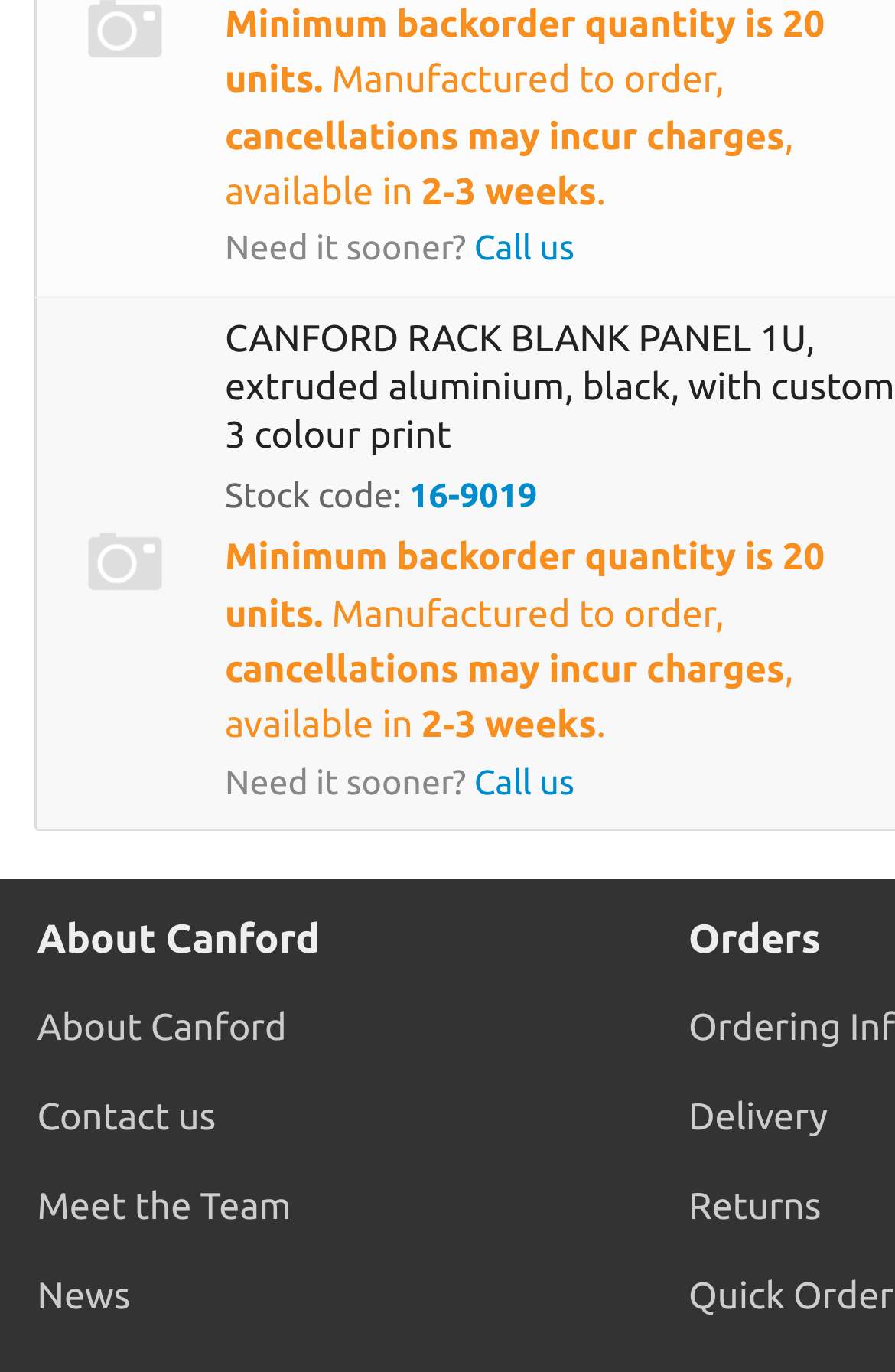Please find the bounding box coordinates of the element's region to be clicked to carry out this instruction: "View product details".

[0.054, 0.385, 0.226, 0.435]